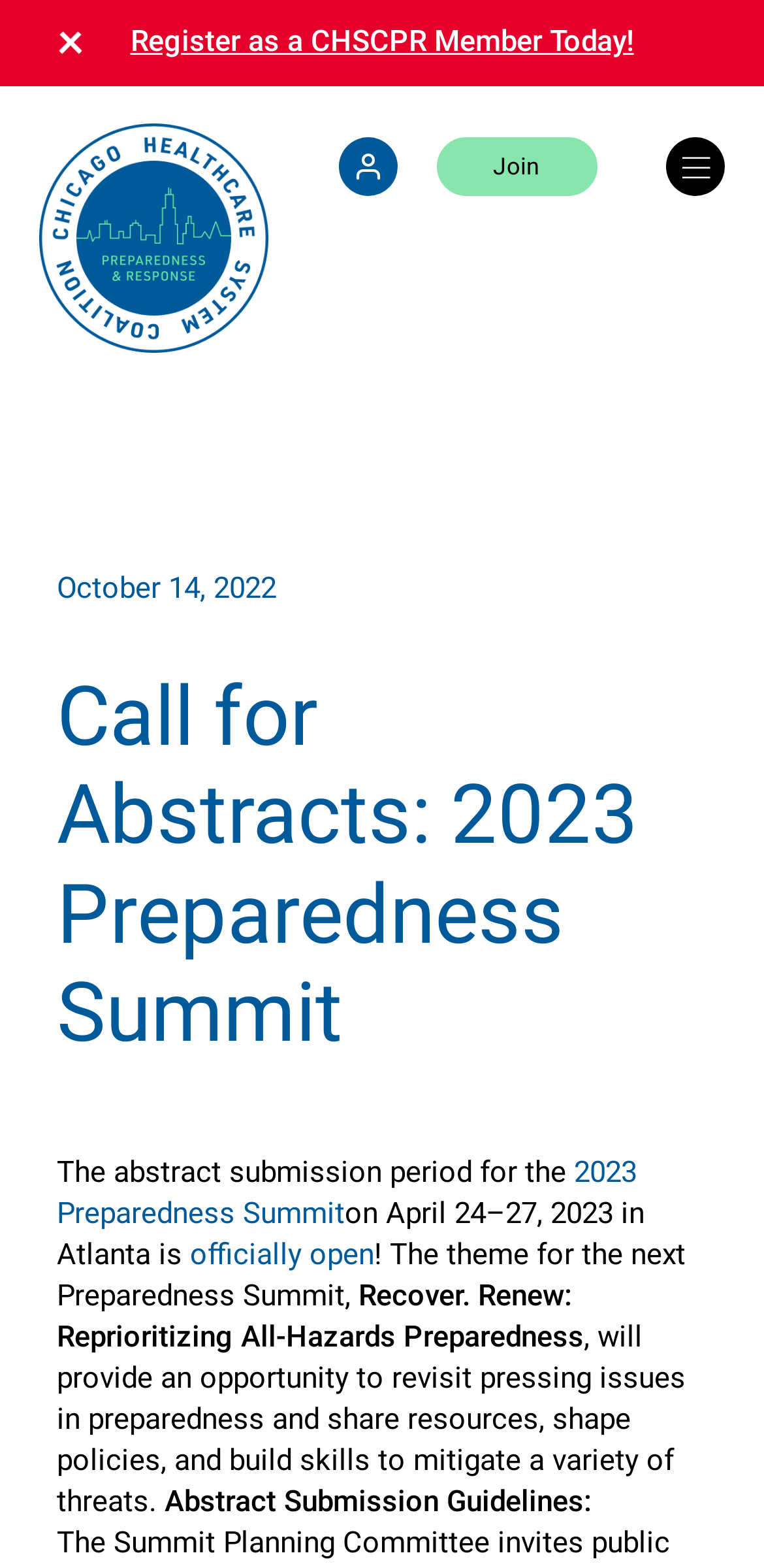Use a single word or phrase to answer the following:
What is the theme of the 2023 Preparedness Summit?

Recover. Renew: Reprioritizing All-Hazards Preparedness